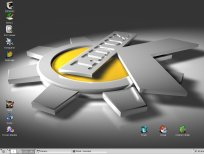Give a thorough caption for the picture.

The image showcases the desktop environment of KDE 3.0.1, featuring a sleek, modern design dominated by a prominent KDE logo, which incorporates metallic elements and vibrant yellow accents. The layout reveals a minimalist, user-friendly interface, displaying icons for various applications arranged neatly on the left side of the screen. The background is a subtle gray, enhancing the visibility of the desktop elements. This version of KDE emphasizes usability while maintaining an aesthetic appeal, reflecting the innovative spirit of the Linux community. The image is part of a personal collection that explores different themes and setups within the KDE environment, capturing the essence of a user-friendly Linux desktop experience.